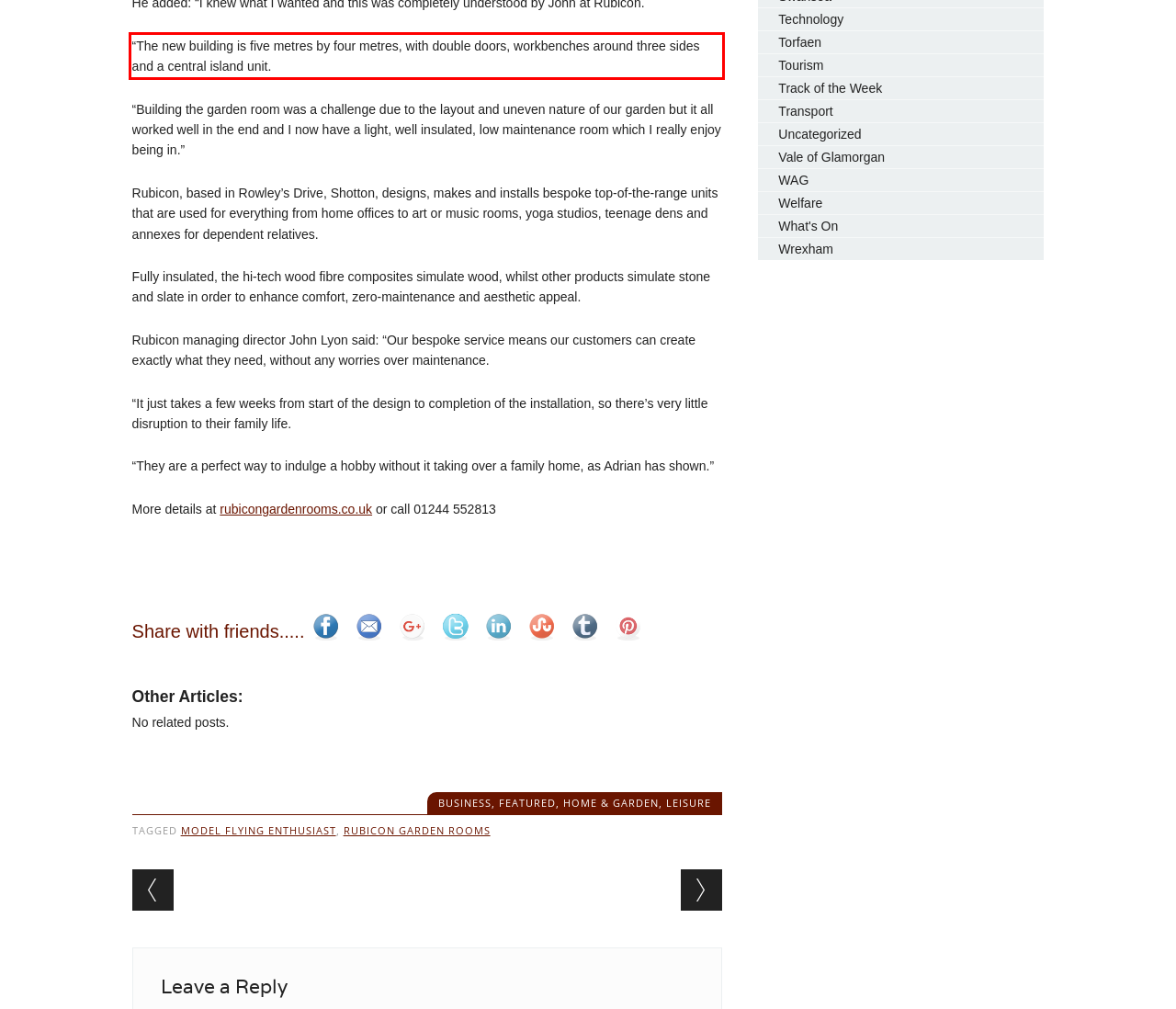Given the screenshot of the webpage, identify the red bounding box, and recognize the text content inside that red bounding box.

“The new building is five metres by four metres, with double doors, workbenches around three sides and a central island unit.